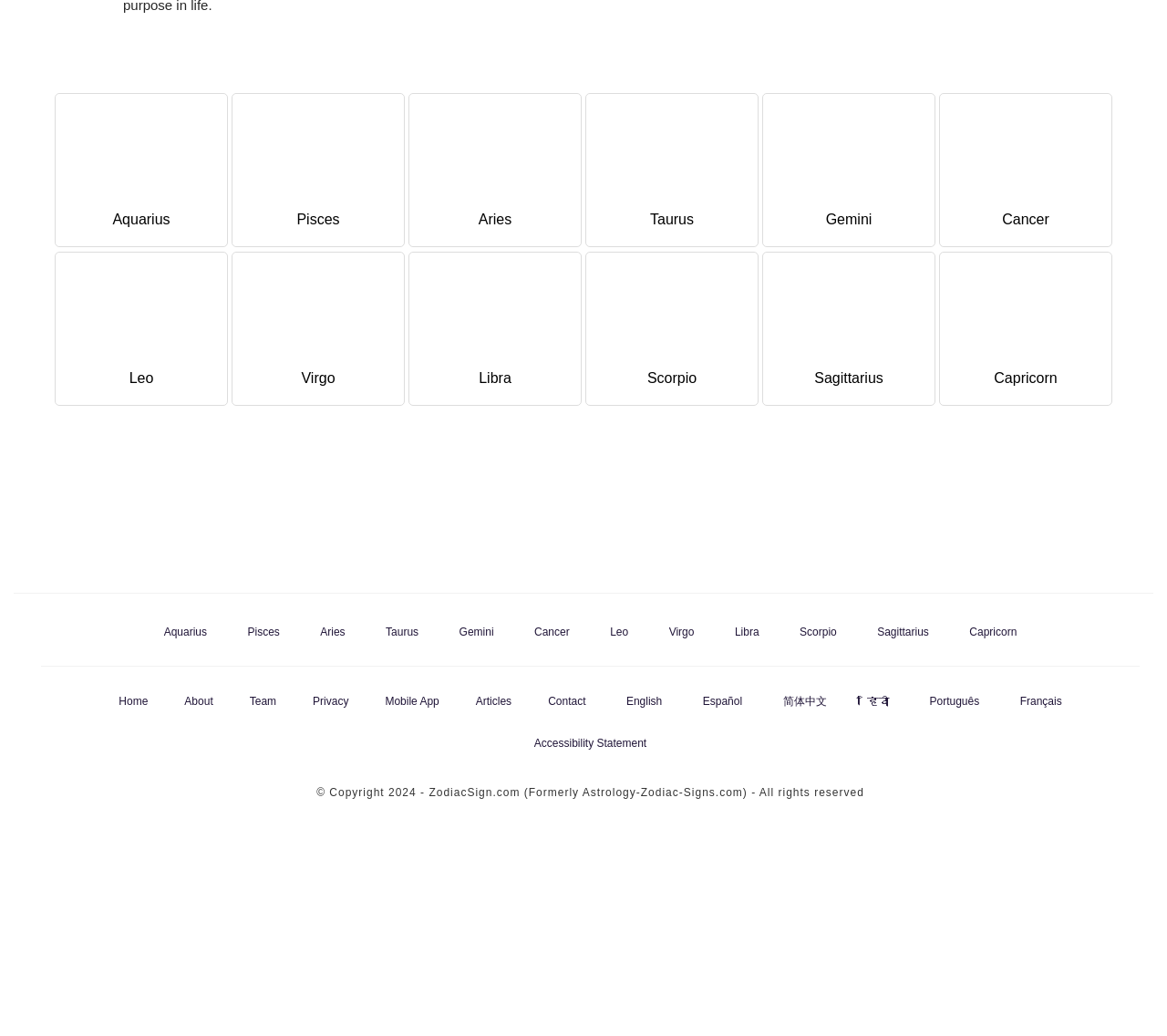Determine the bounding box coordinates of the region I should click to achieve the following instruction: "Click on Aquarius Sign". Ensure the bounding box coordinates are four float numbers between 0 and 1, i.e., [left, top, right, bottom].

[0.045, 0.09, 0.197, 0.243]